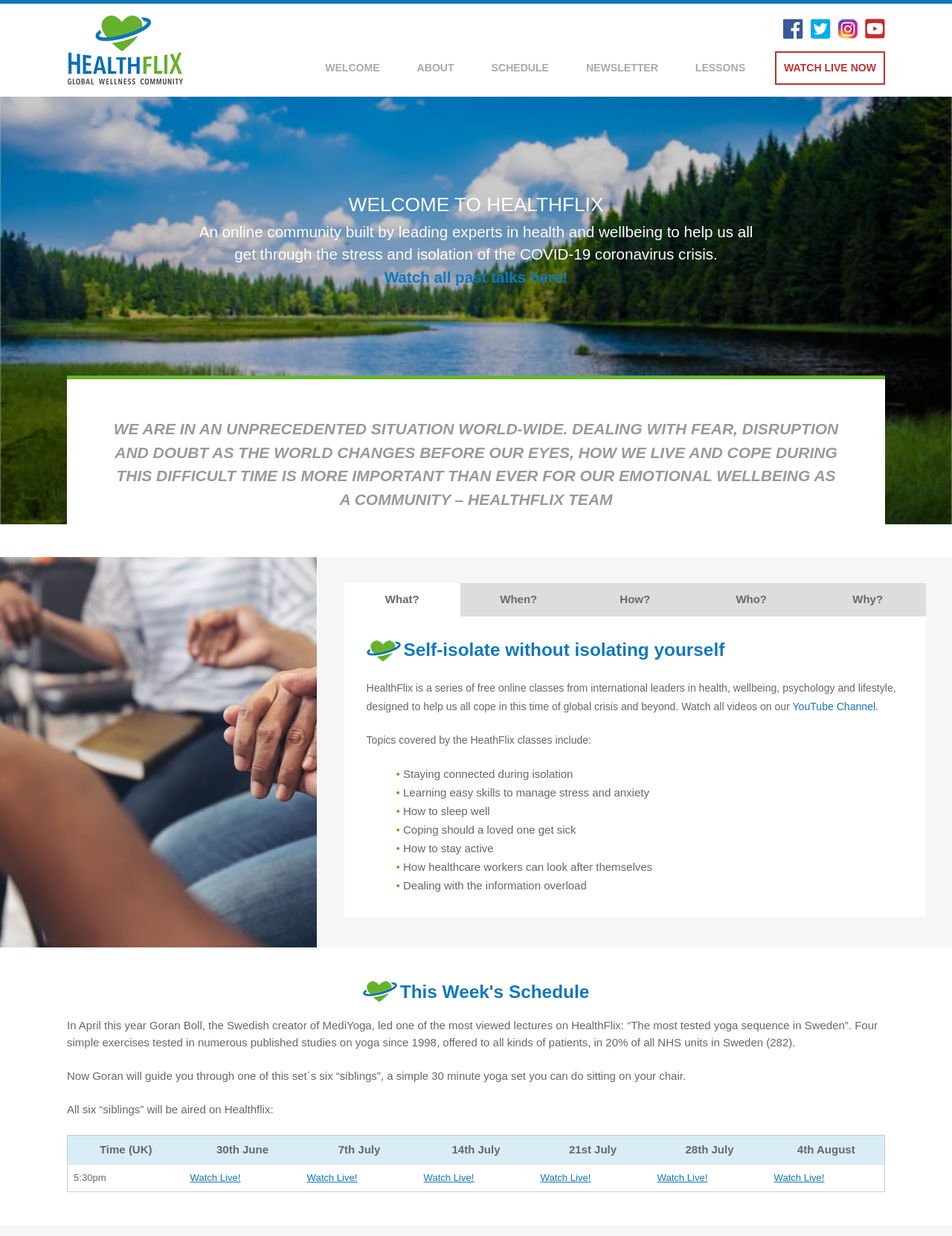Identify the bounding box for the described UI element. Provide the coordinates in (top-left x, top-left y, bottom-right x, bottom-right y) format with values ranging from 0 to 1: title="Healthflix Online Home"

[0.07, 0.057, 0.193, 0.067]